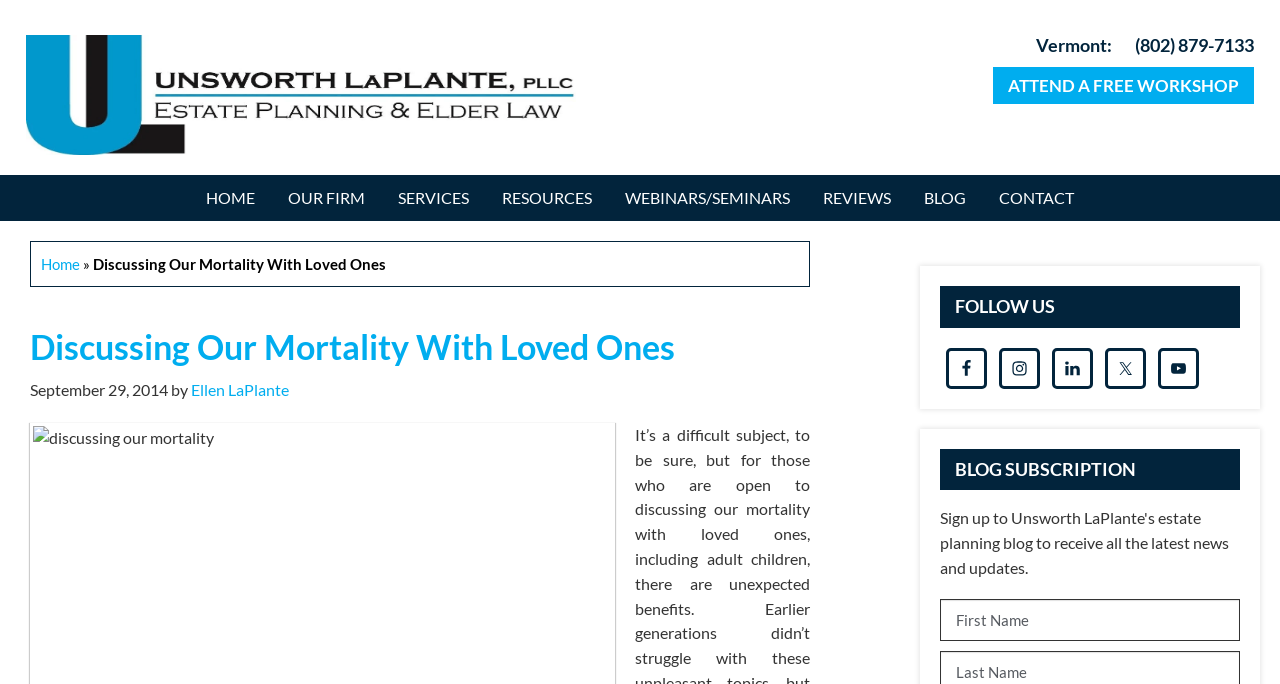Based on the image, provide a detailed and complete answer to the question: 
What is the title of the article on the webpage?

I looked at the main content section of the webpage and found the title of the article, which is 'Discussing Our Mortality With Loved Ones', displayed as a heading.